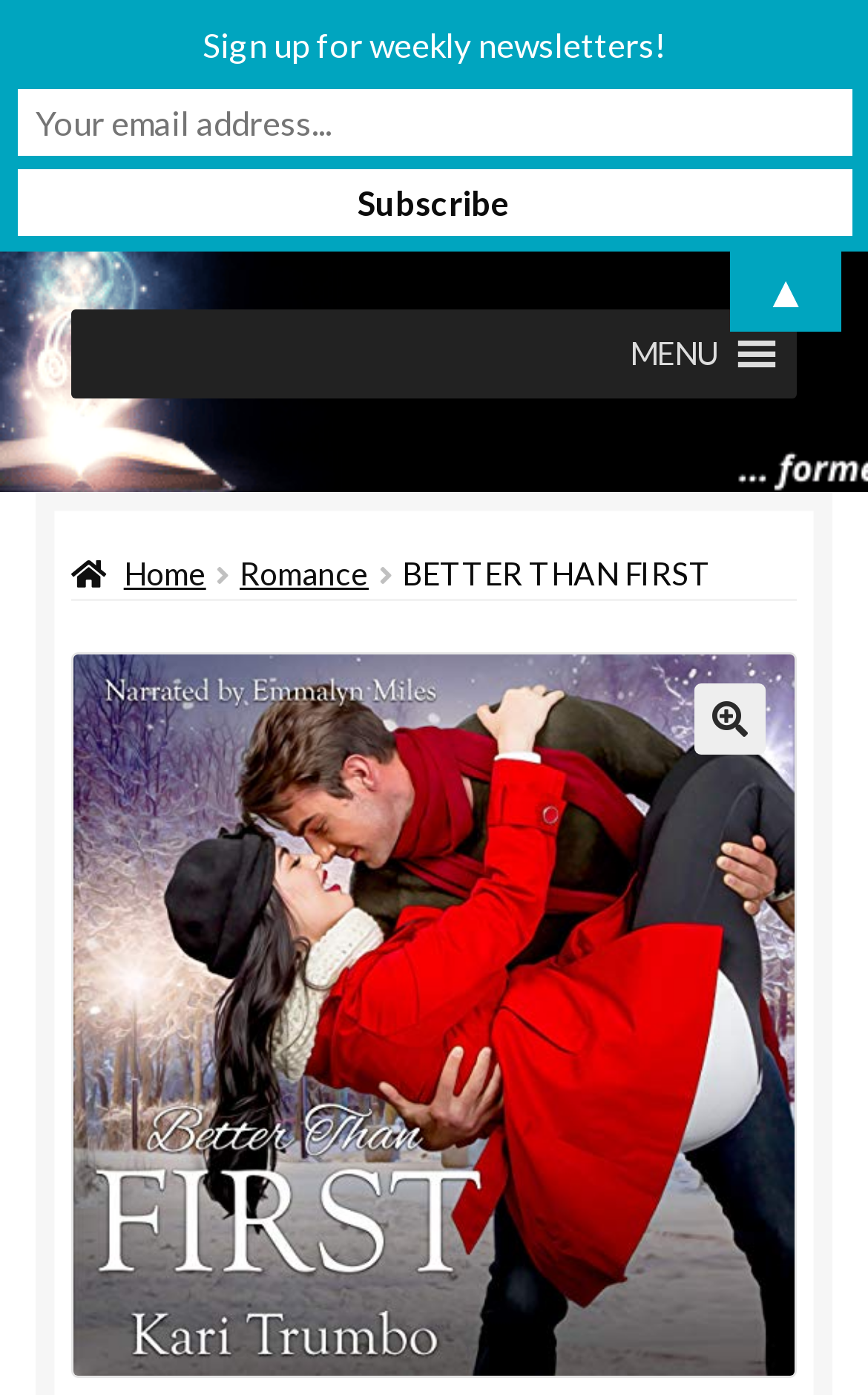How many links are there in the navigation menu? Using the information from the screenshot, answer with a single word or phrase.

3